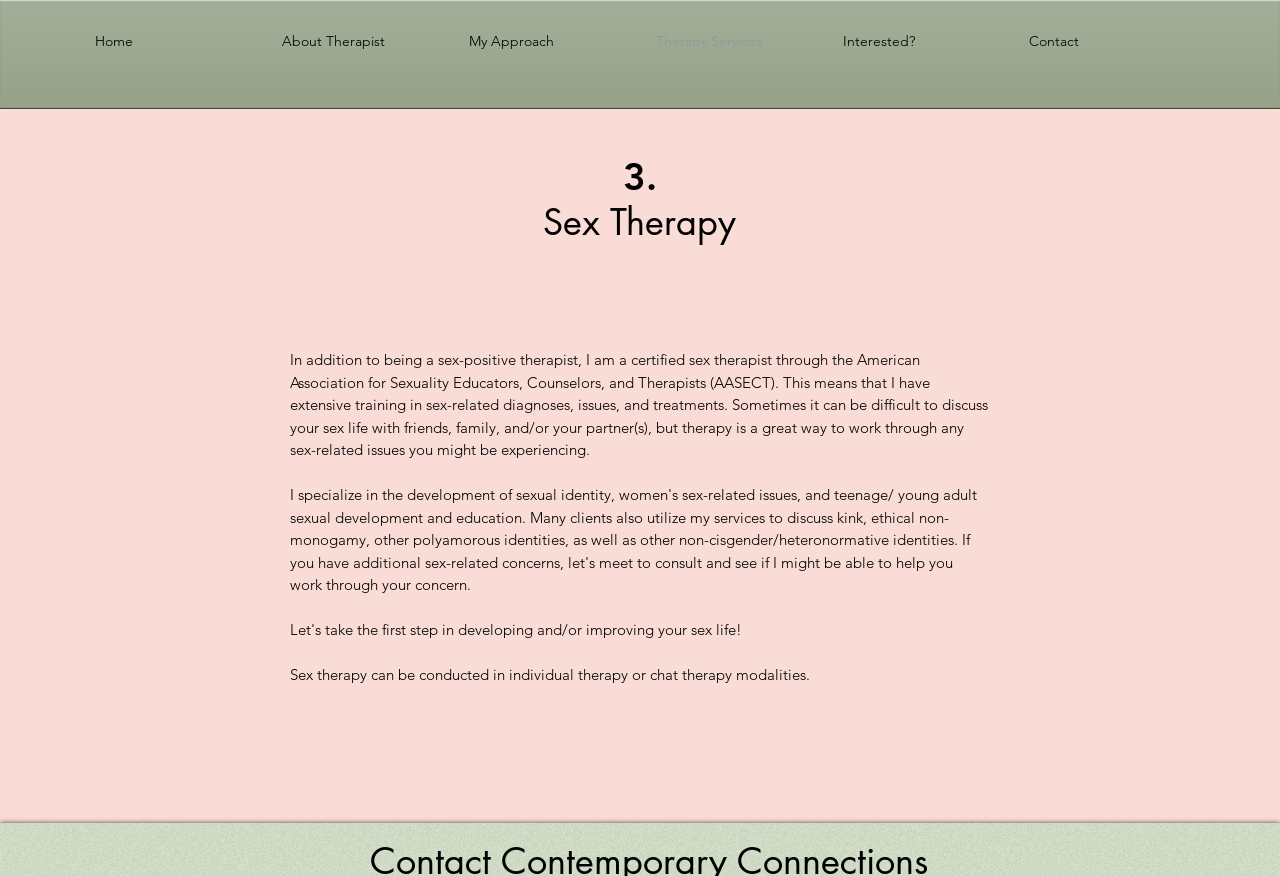How many therapy modalities are mentioned?
Please look at the screenshot and answer using one word or phrase.

2